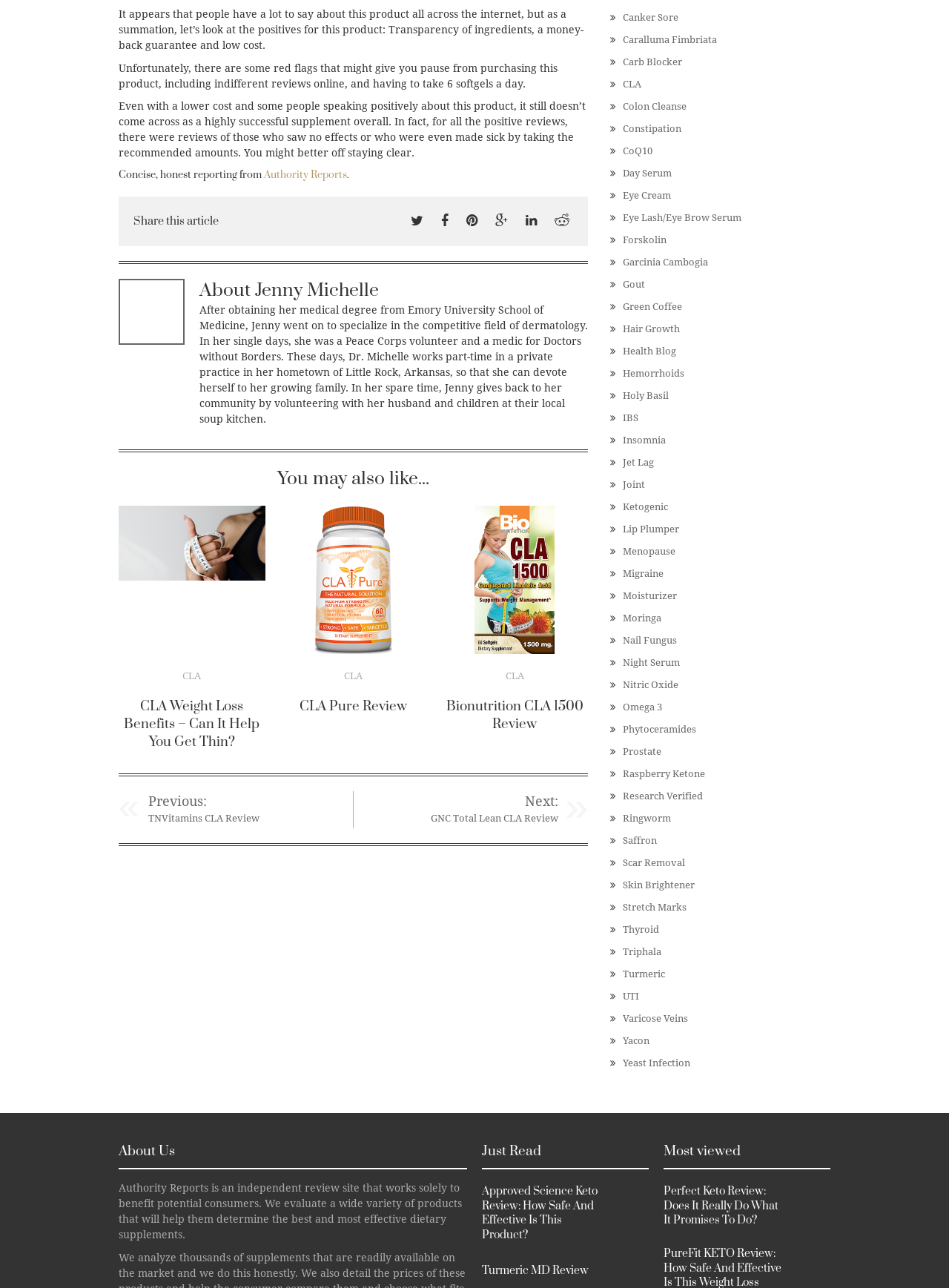What social media platforms can you share this article on?
Give a thorough and detailed response to the question.

Below the 'Share this article' text, there are several social media icons, including Facebook, Twitter, and others, indicating that the article can be shared on multiple platforms.